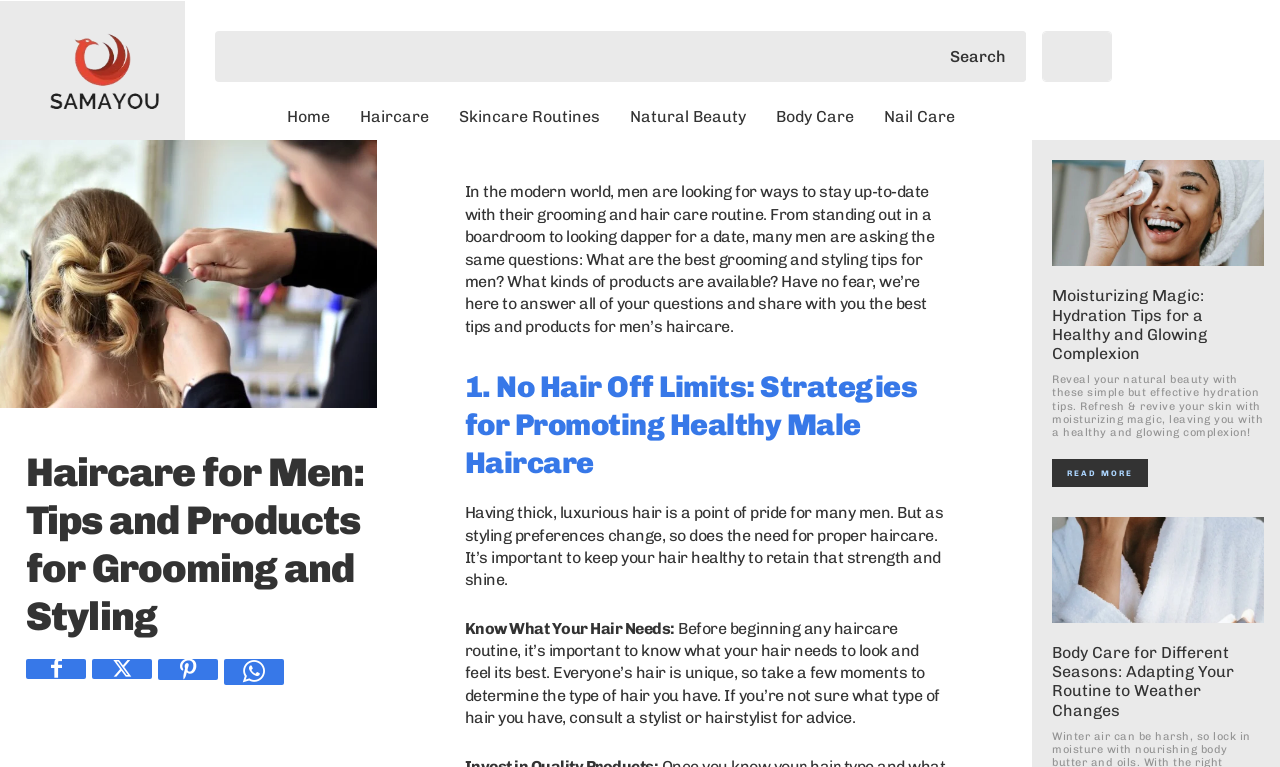Specify the bounding box coordinates of the region I need to click to perform the following instruction: "Read the article about Moisturizing Magic". The coordinates must be four float numbers in the range of 0 to 1, i.e., [left, top, right, bottom].

[0.822, 0.209, 0.988, 0.347]